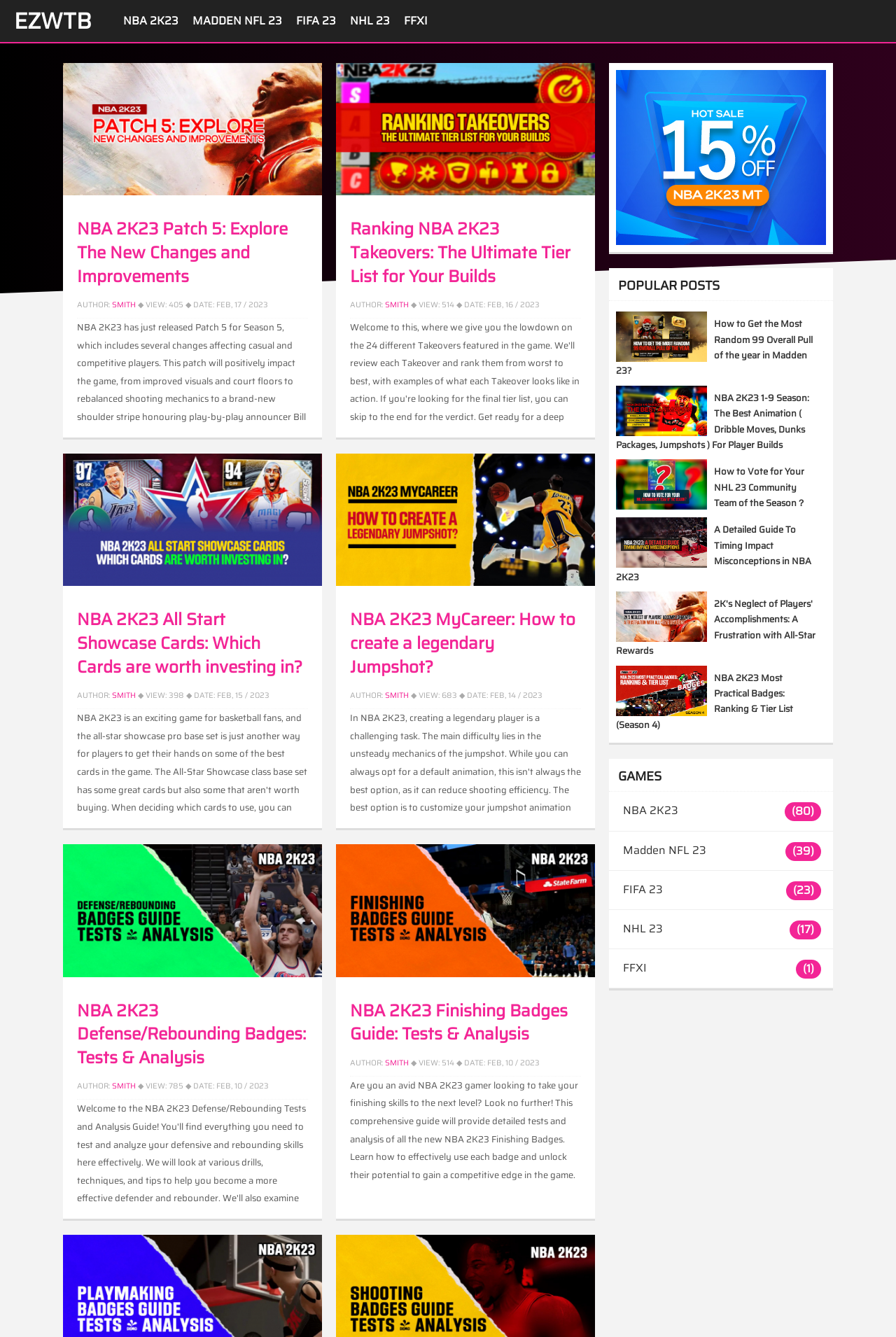Mark the bounding box of the element that matches the following description: "Madden NFL 23".

[0.68, 0.622, 0.93, 0.651]